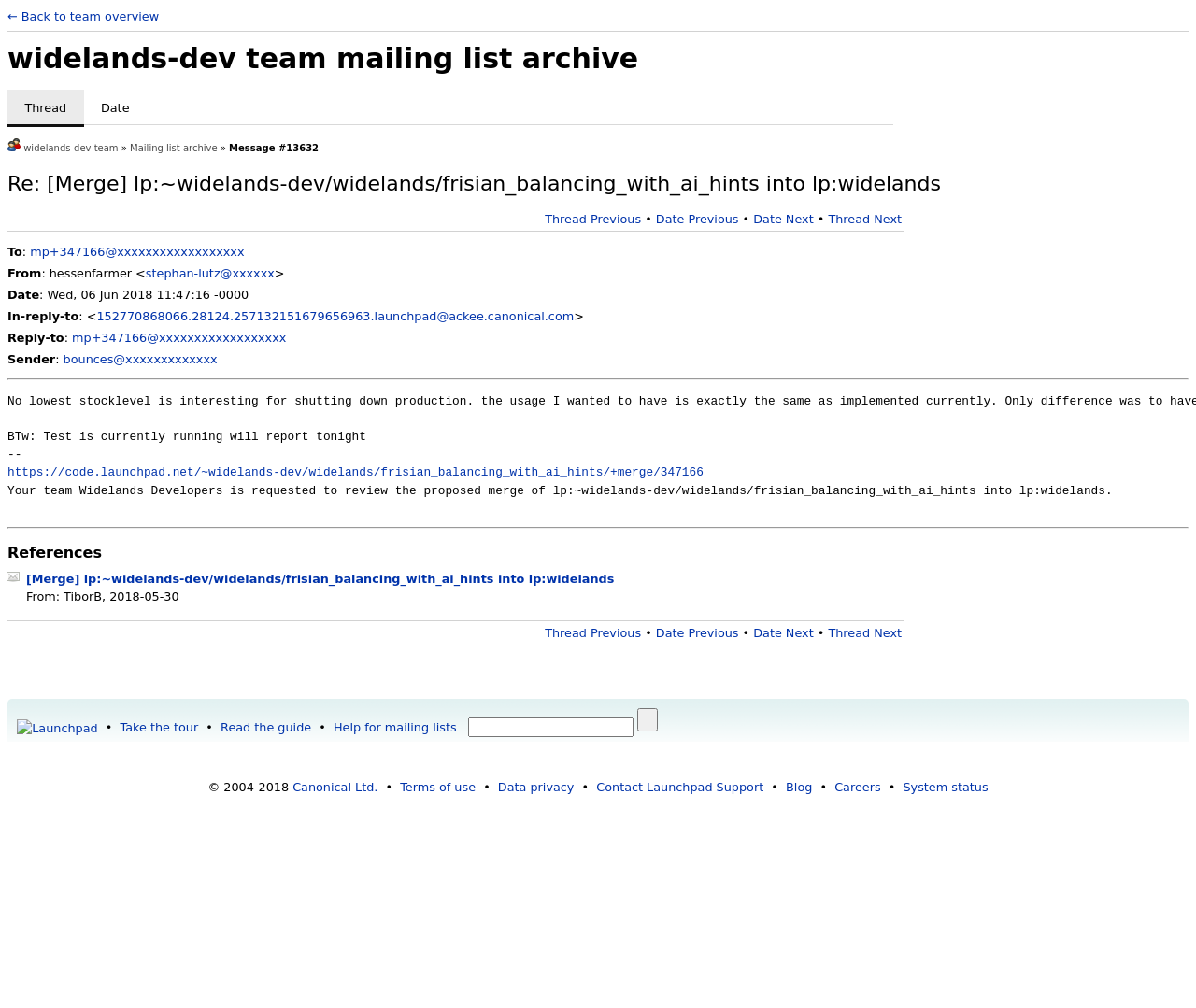Provide the bounding box coordinates of the HTML element described as: "Mailing list archive". The bounding box coordinates should be four float numbers between 0 and 1, i.e., [left, top, right, bottom].

[0.109, 0.142, 0.182, 0.152]